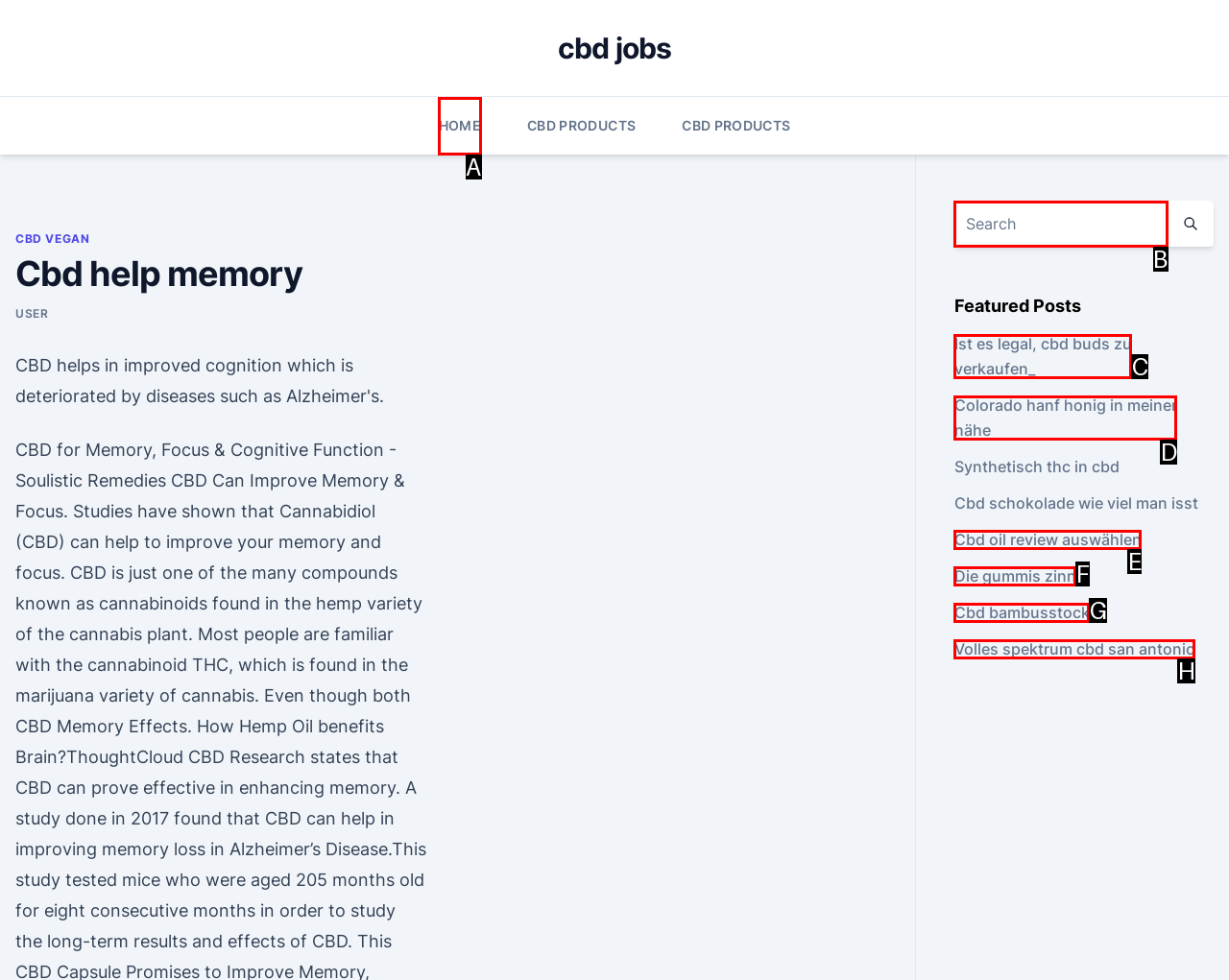Identify the correct UI element to click on to achieve the task: Search for something. Provide the letter of the appropriate element directly from the available choices.

B